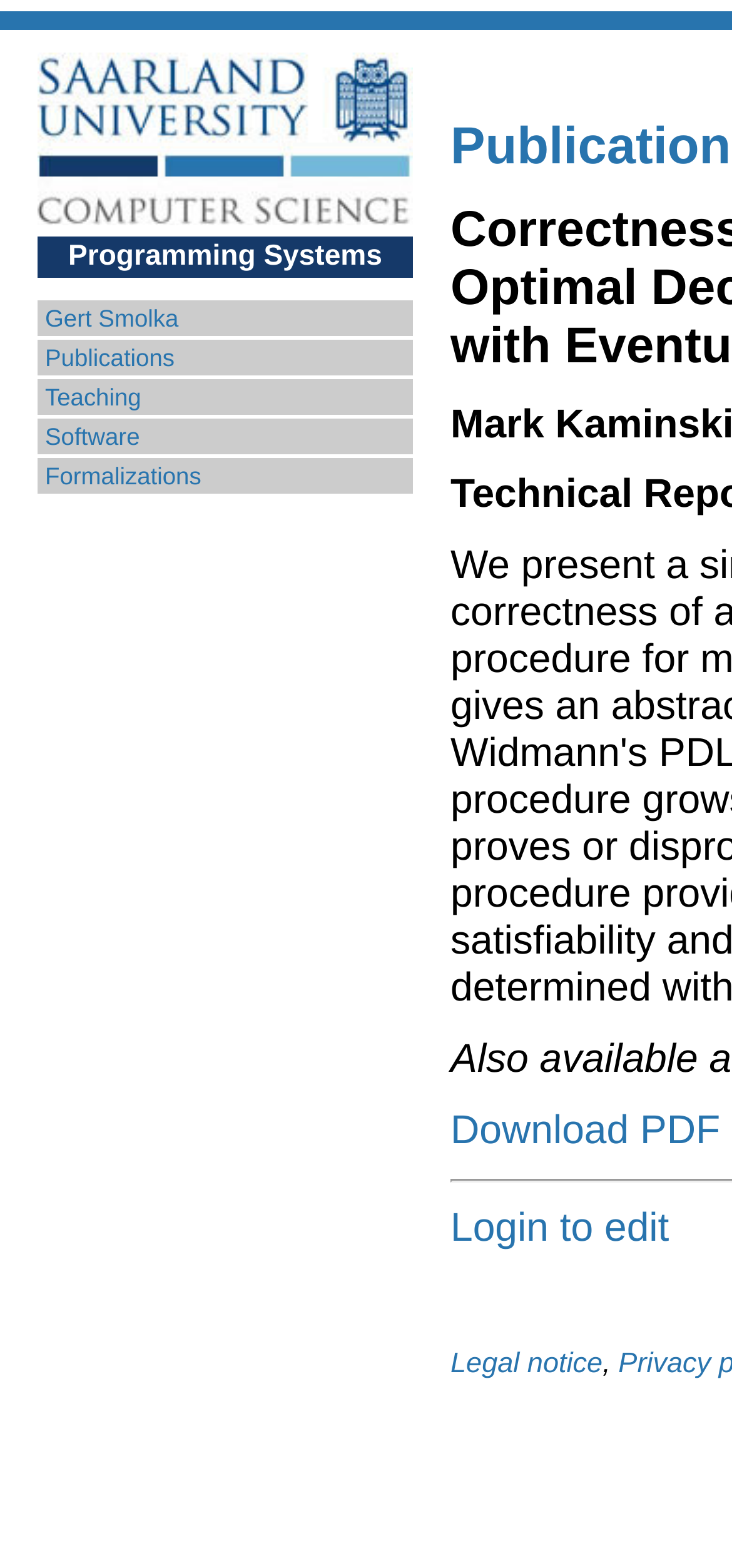What is the file format of the downloadable file?
Based on the image, give a one-word or short phrase answer.

PDF